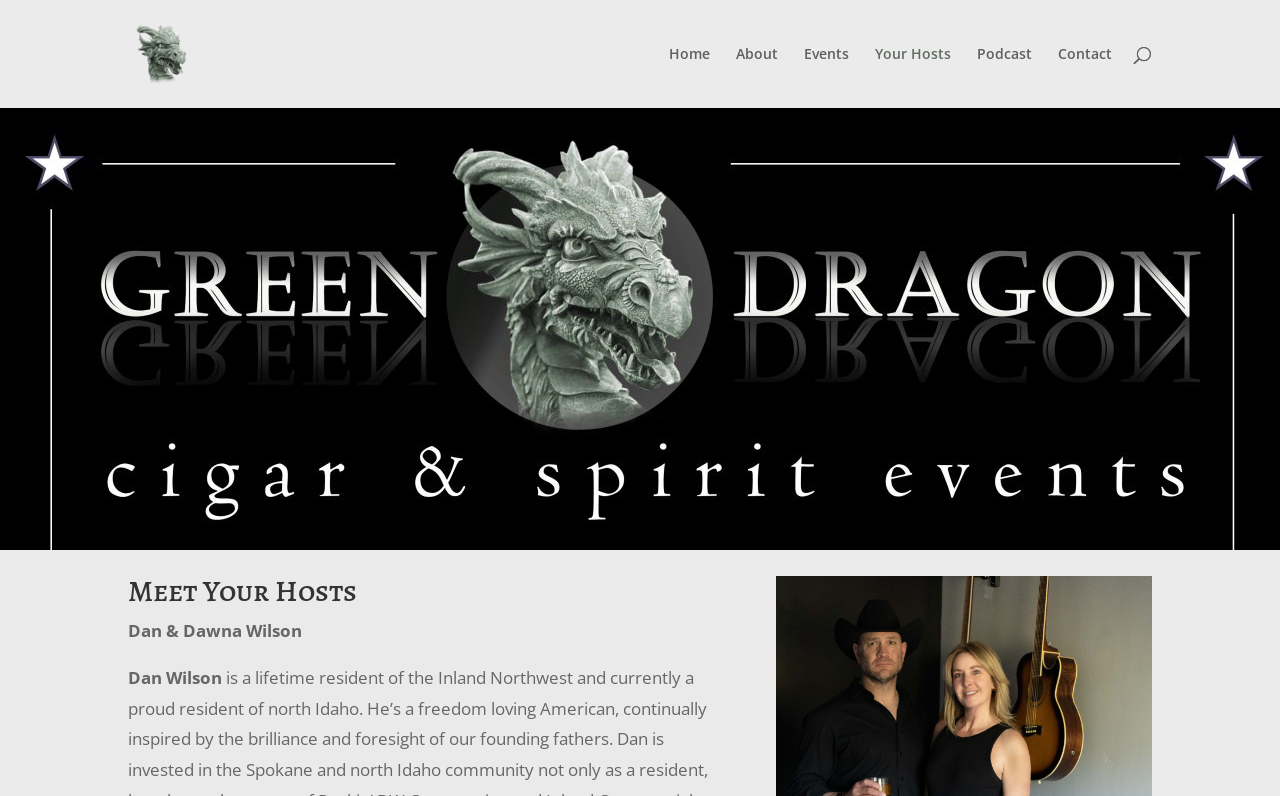Provide the bounding box coordinates for the specified HTML element described in this description: "alt="Green Dragon Events"". The coordinates should be four float numbers ranging from 0 to 1, in the format [left, top, right, bottom].

[0.103, 0.054, 0.158, 0.078]